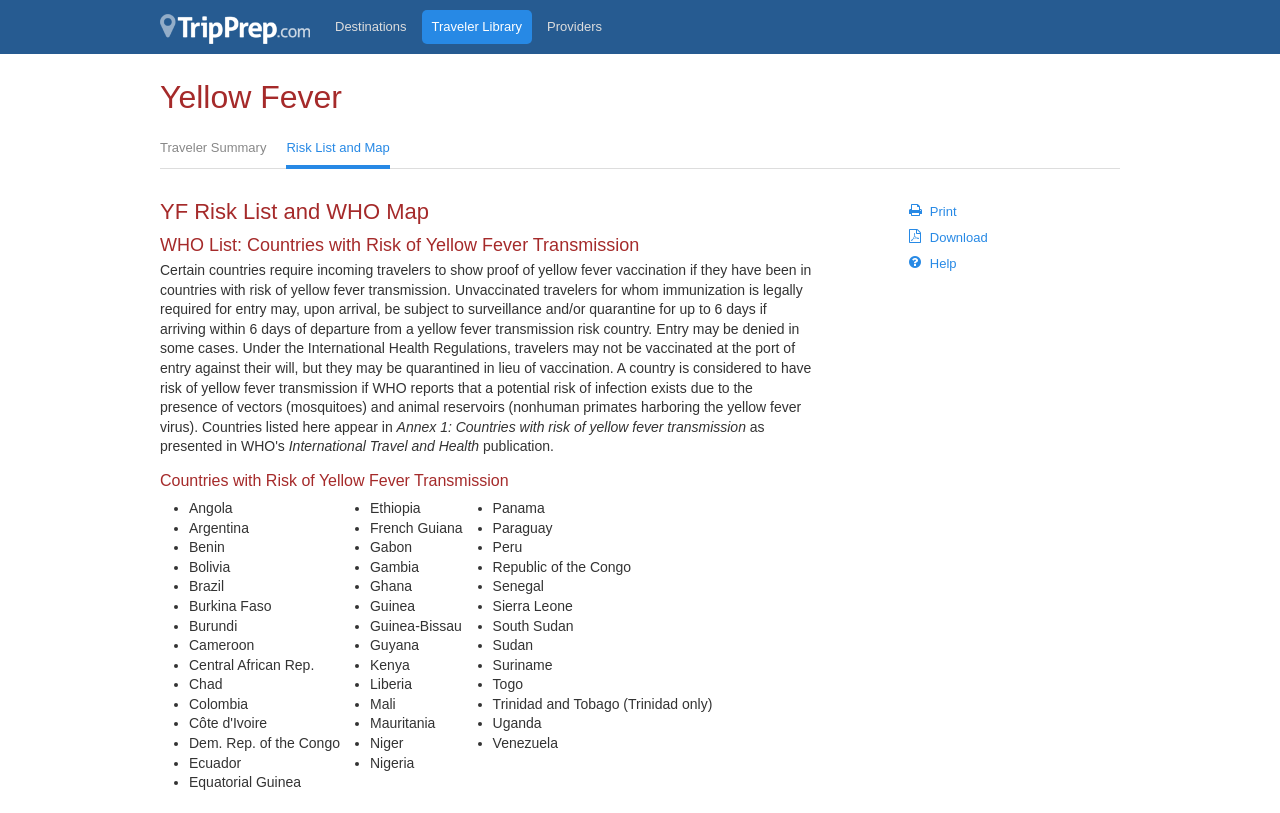Show me the bounding box coordinates of the clickable region to achieve the task as per the instruction: "Click on the 'Providers' link".

[0.42, 0.012, 0.478, 0.054]